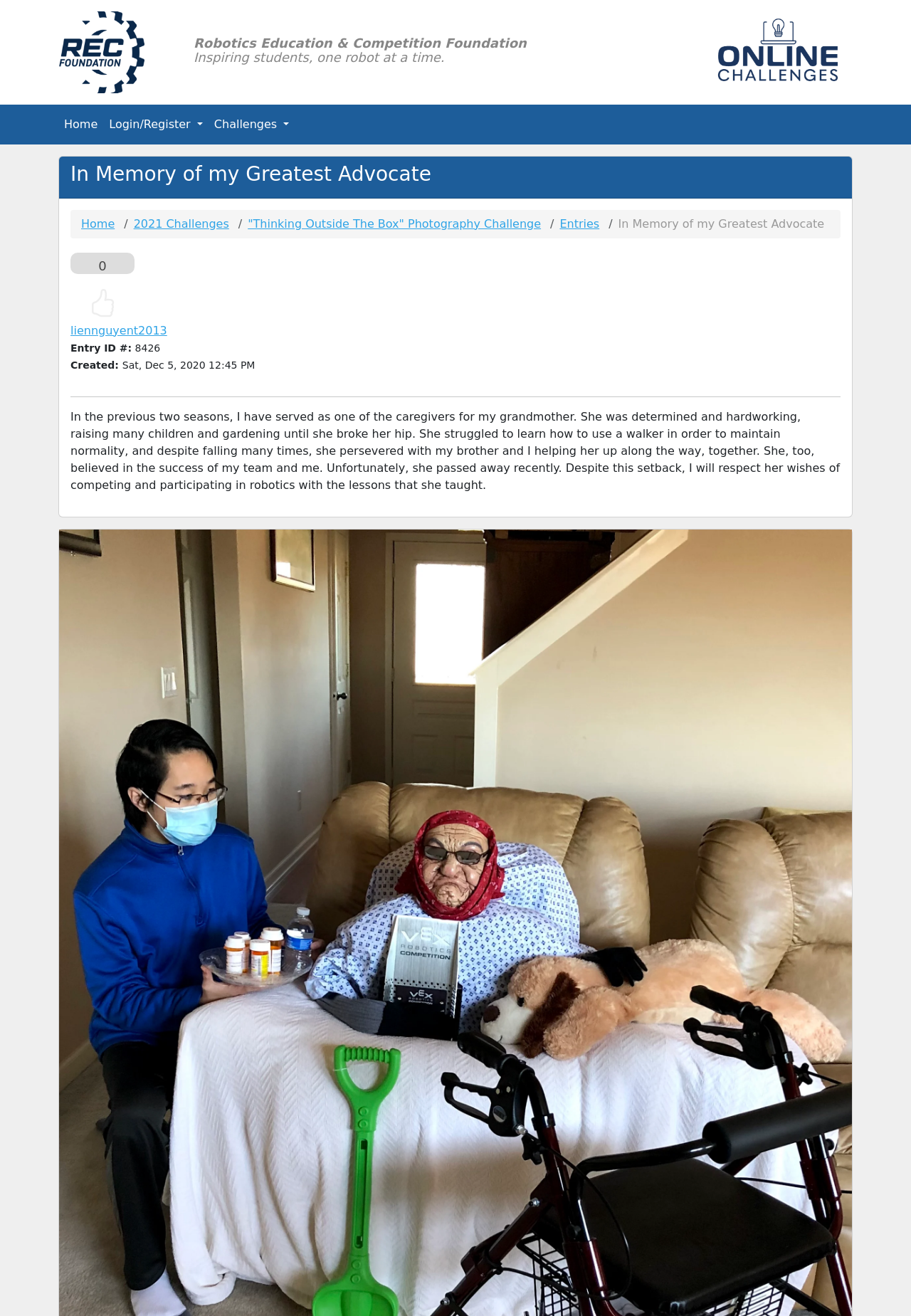Provide the bounding box coordinates of the HTML element described by the text: "alt="Robotics Education & Competition Foundation"".

[0.064, 0.034, 0.159, 0.044]